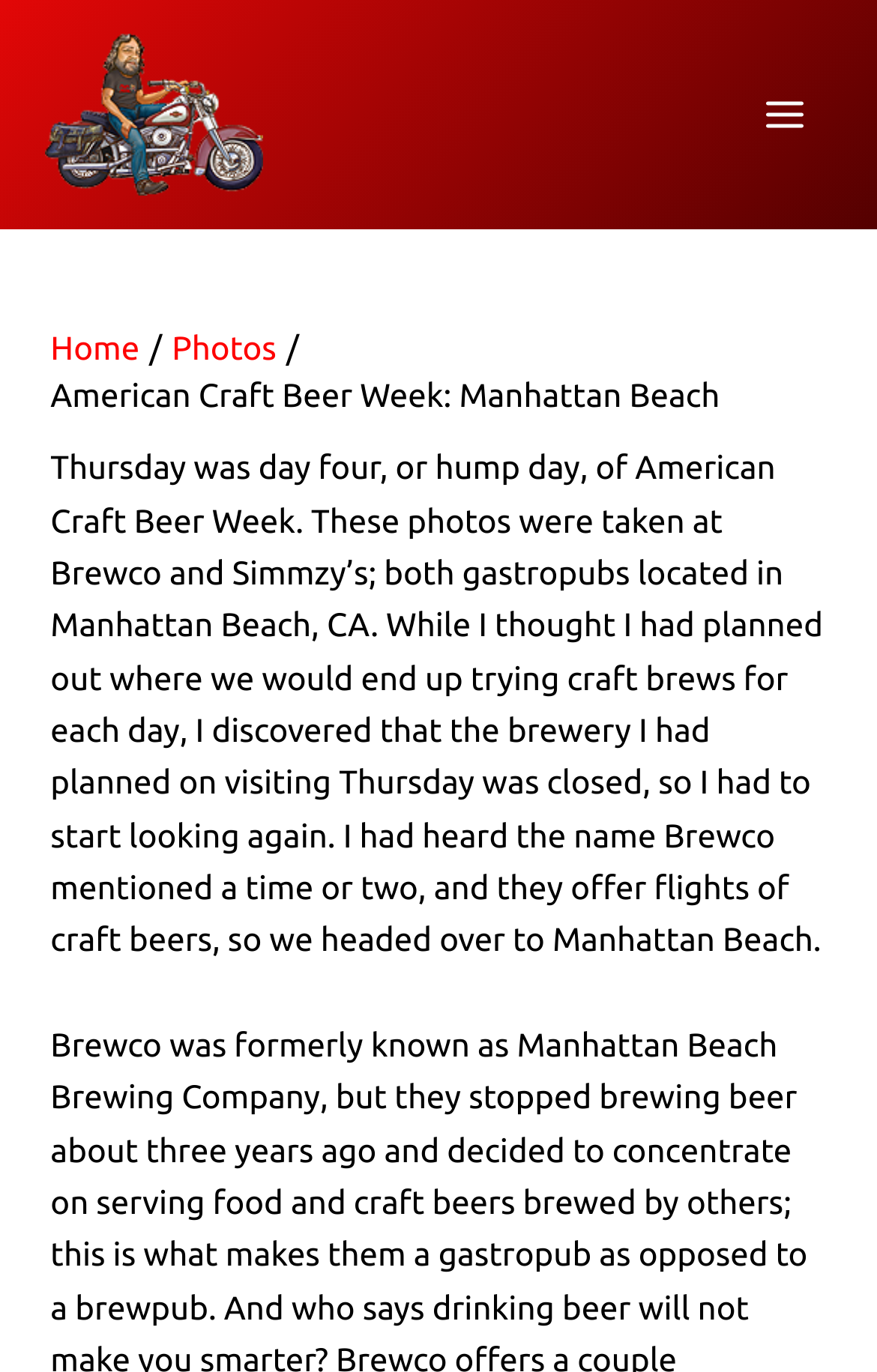How many gastropubs are mentioned?
With the help of the image, please provide a detailed response to the question.

I counted the number of gastropubs mentioned in the static text element that describes the event, which are Brewco and Simmzy's, both located in Manhattan Beach, CA.